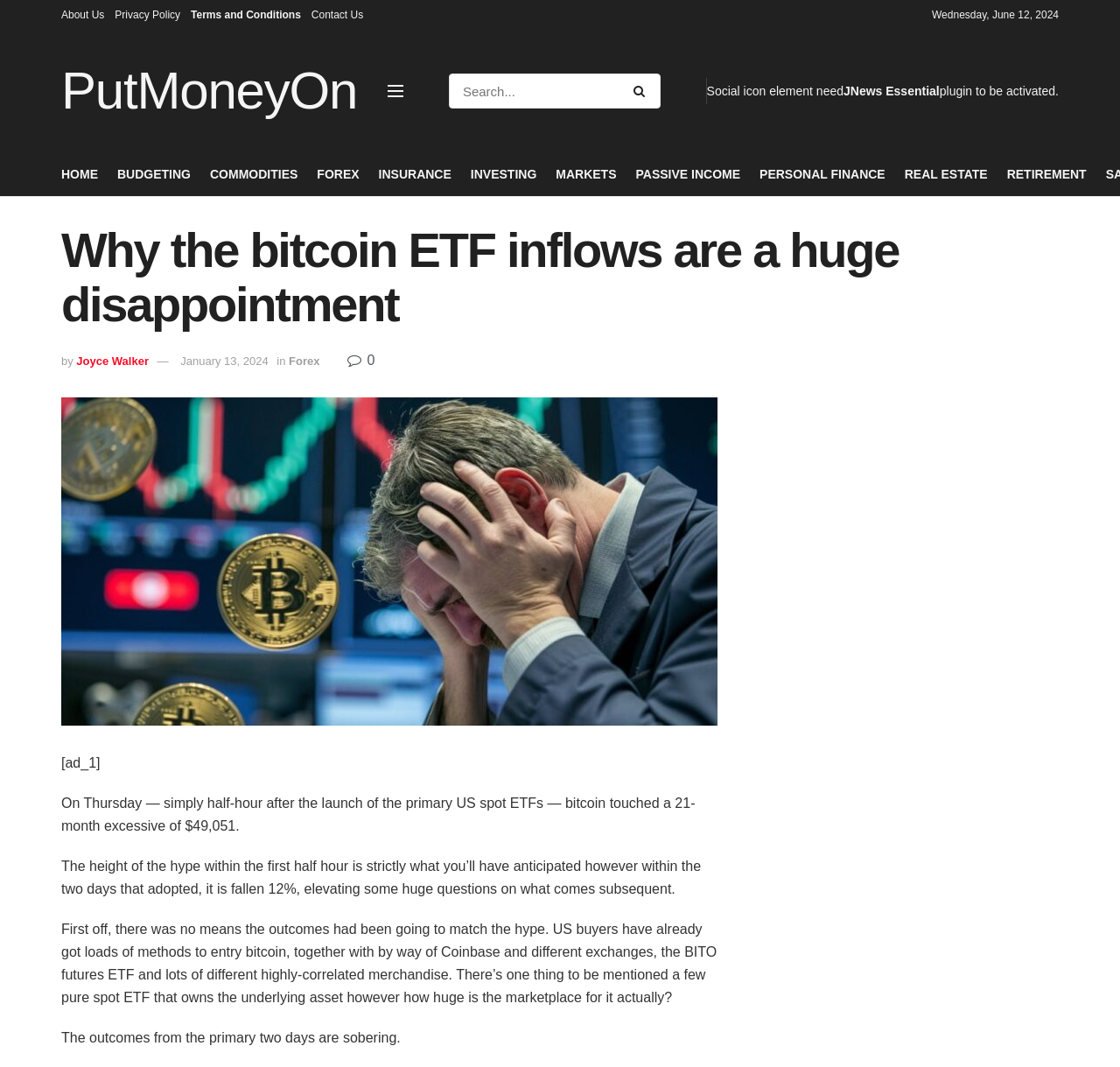Identify the coordinates of the bounding box for the element that must be clicked to accomplish the instruction: "Read the article by Joyce Walker".

[0.068, 0.332, 0.133, 0.344]